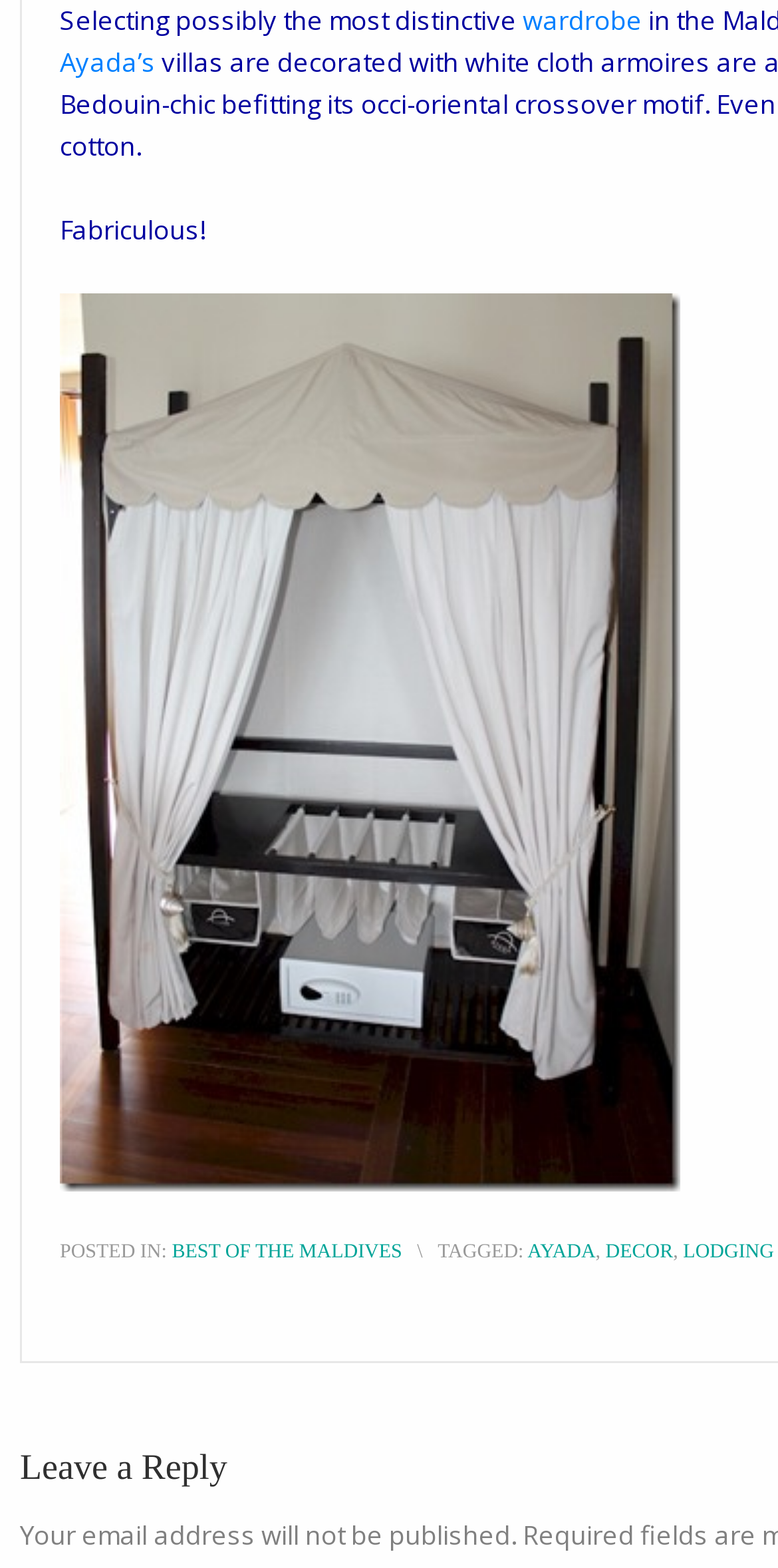What is the type of image on the webpage?
Based on the image, please offer an in-depth response to the question.

The type of image on the webpage can be inferred from the image element with the text 'Ayada - soft closets 1' which is located in the middle of the webpage, indicating that the image is related to soft closets.